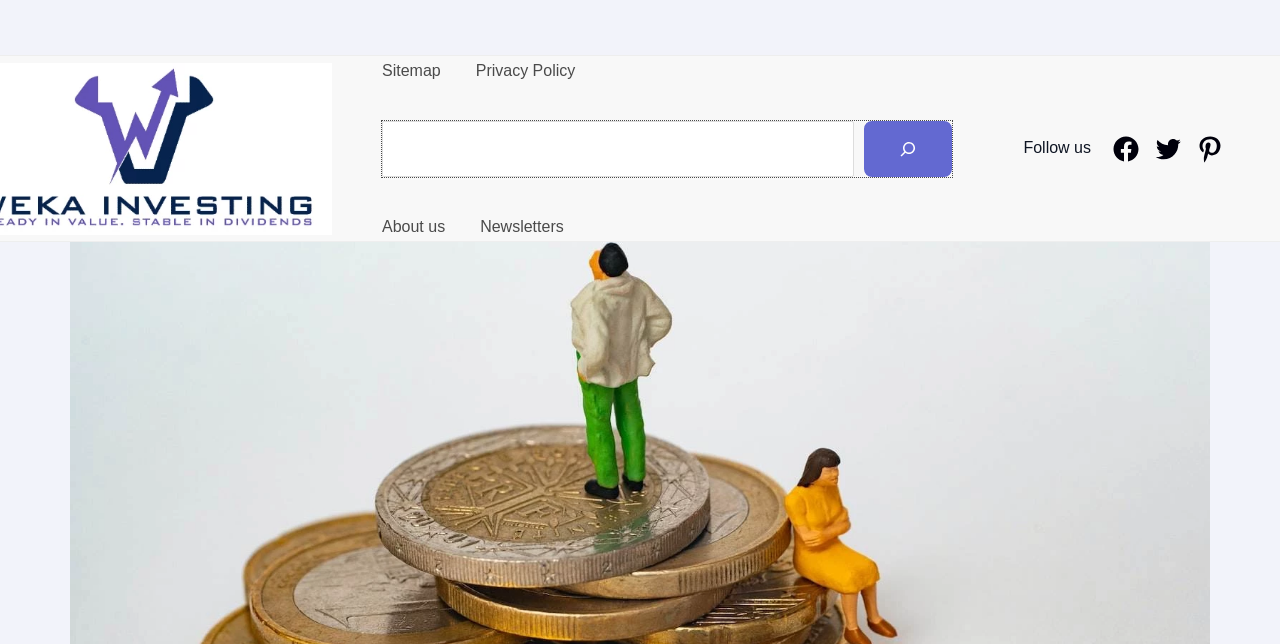What is the text above the social media links? Refer to the image and provide a one-word or short phrase answer.

Follow us